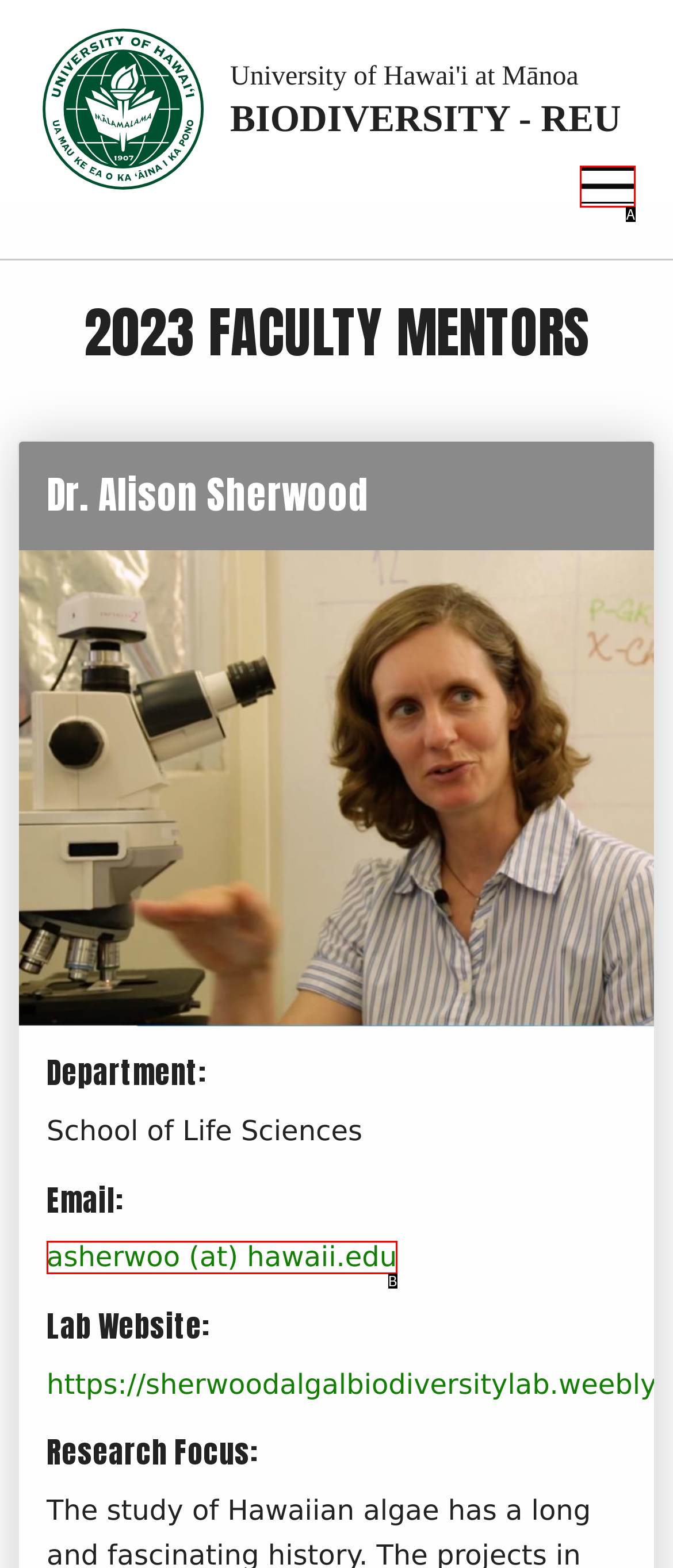Which HTML element fits the description: asherwoo (at) hawaii.edu? Respond with the letter of the appropriate option directly.

B